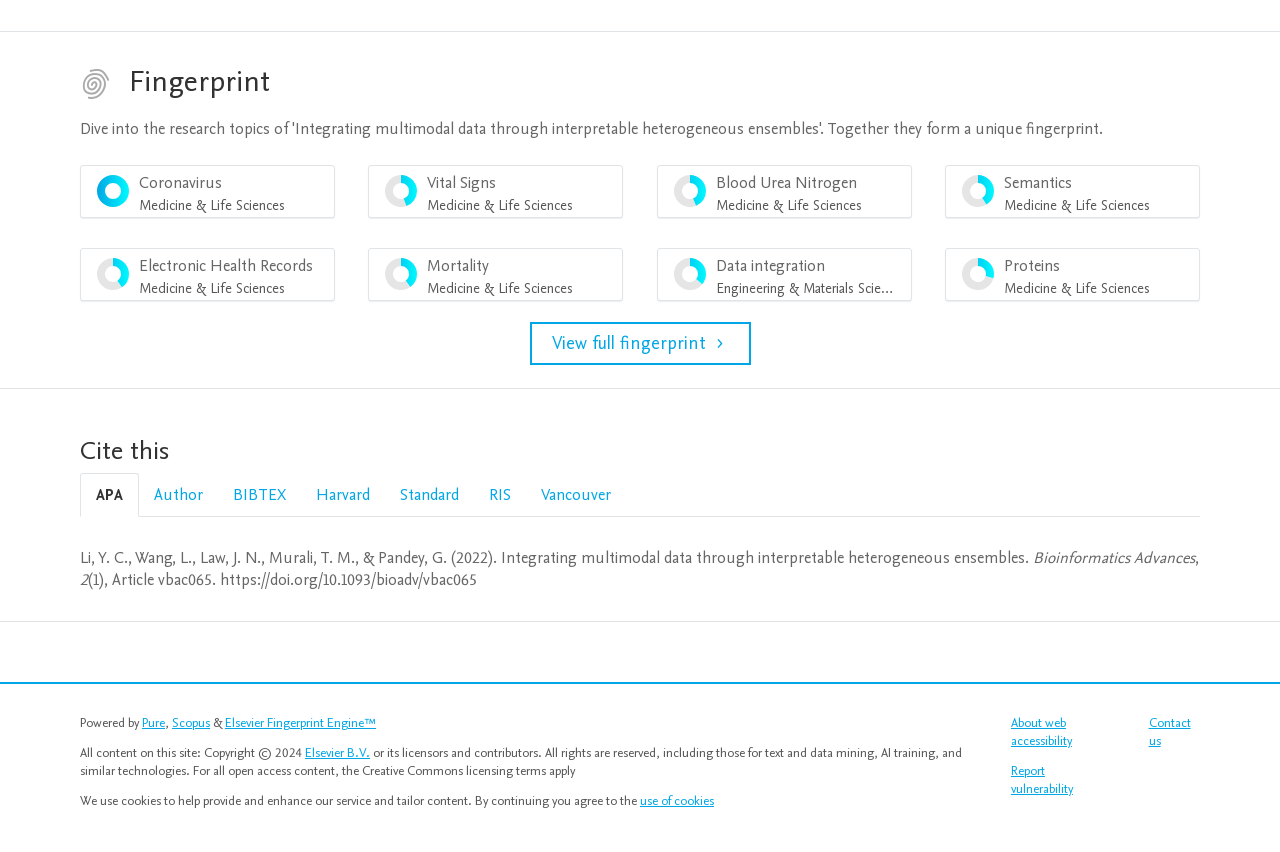Could you indicate the bounding box coordinates of the region to click in order to complete this instruction: "Visit Pure website".

[0.111, 0.839, 0.129, 0.86]